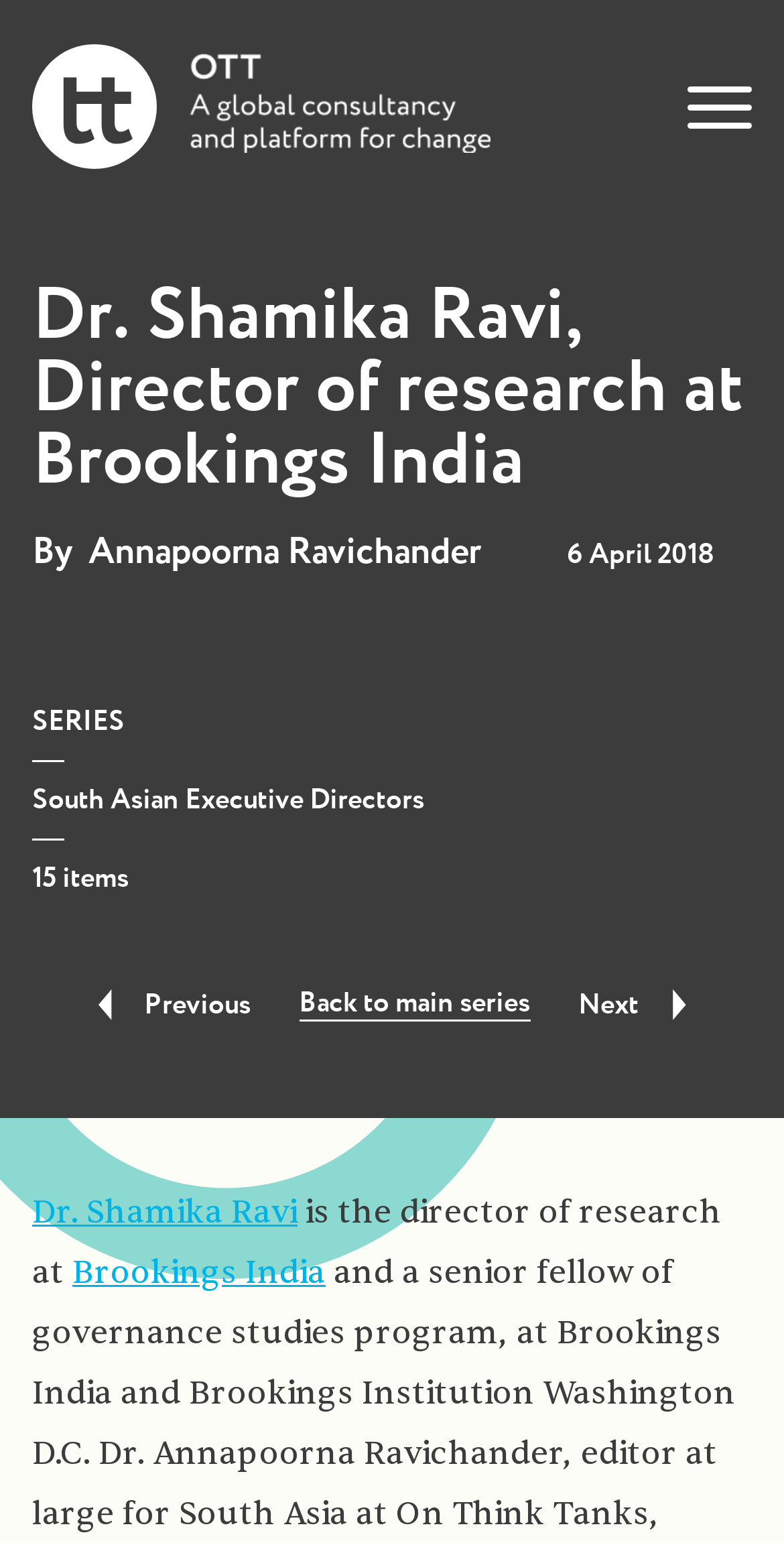Respond with a single word or phrase to the following question: What is Dr. Shamika Ravi's position?

Director of research